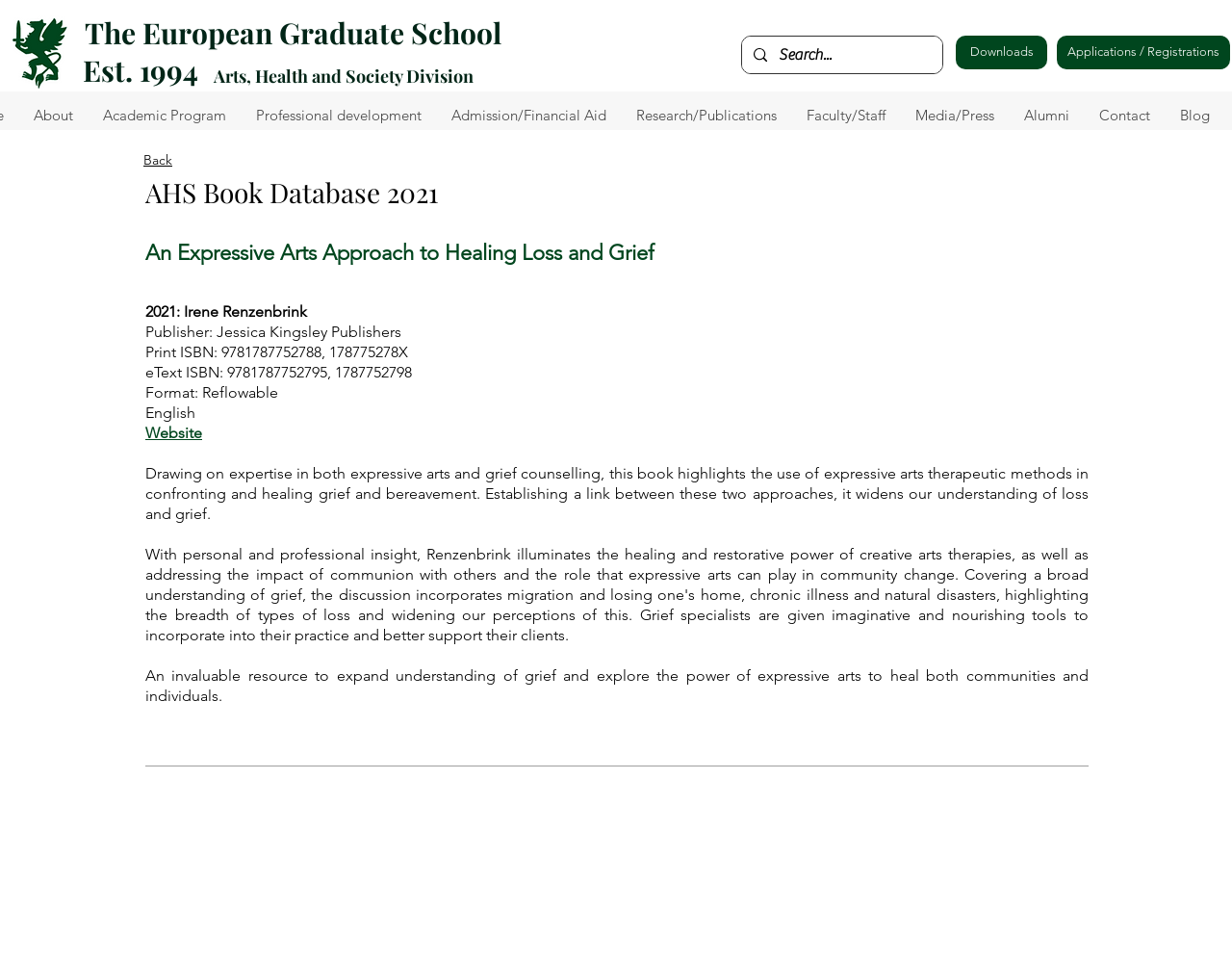Please identify the bounding box coordinates of the element's region that should be clicked to execute the following instruction: "Visit the About page". The bounding box coordinates must be four float numbers between 0 and 1, i.e., [left, top, right, bottom].

[0.015, 0.105, 0.071, 0.135]